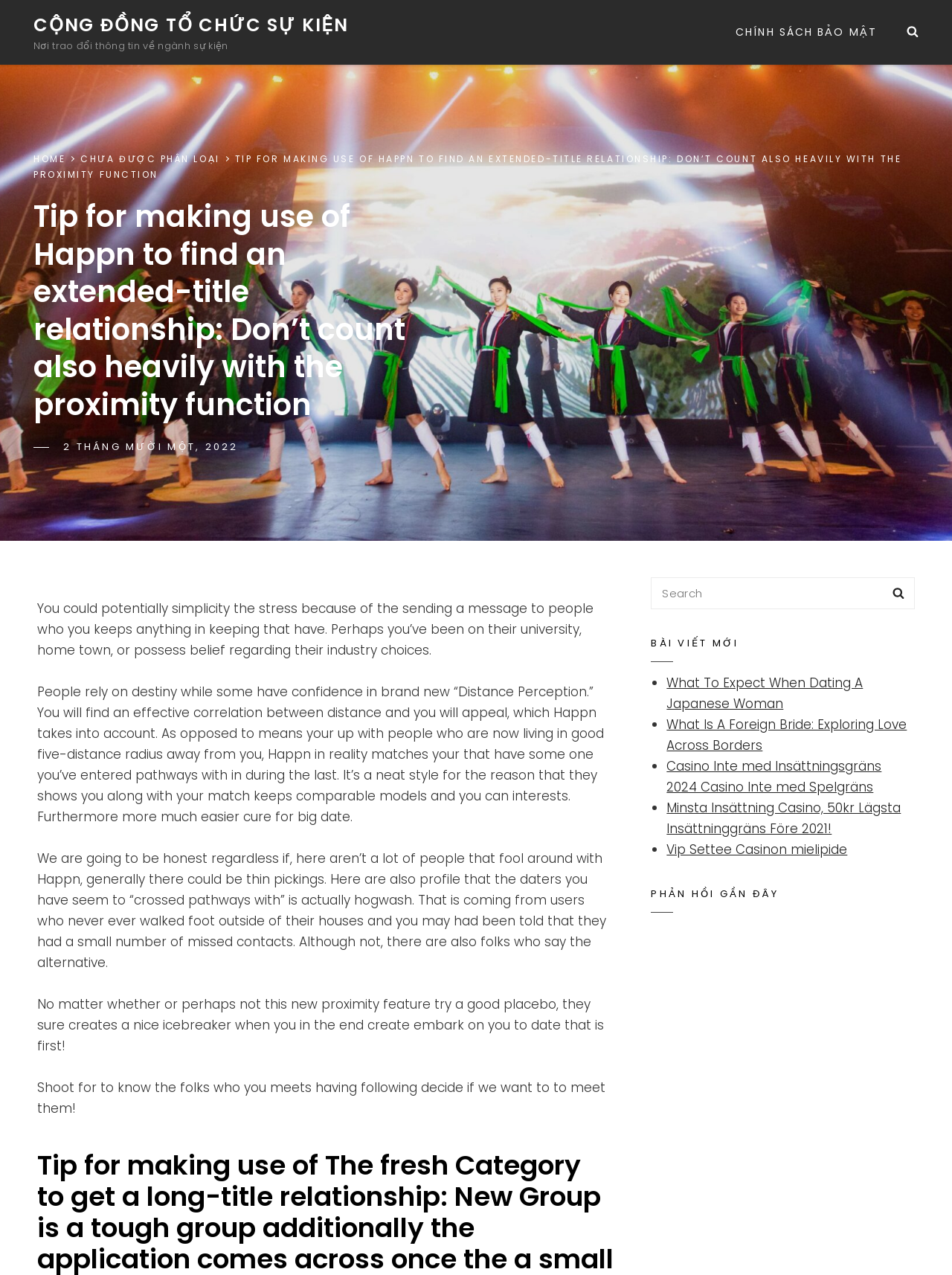Identify the bounding box for the described UI element. Provide the coordinates in (top-left x, top-left y, bottom-right x, bottom-right y) format with values ranging from 0 to 1: parent_node: Search for: name="s" placeholder="Search"

[0.684, 0.453, 0.961, 0.478]